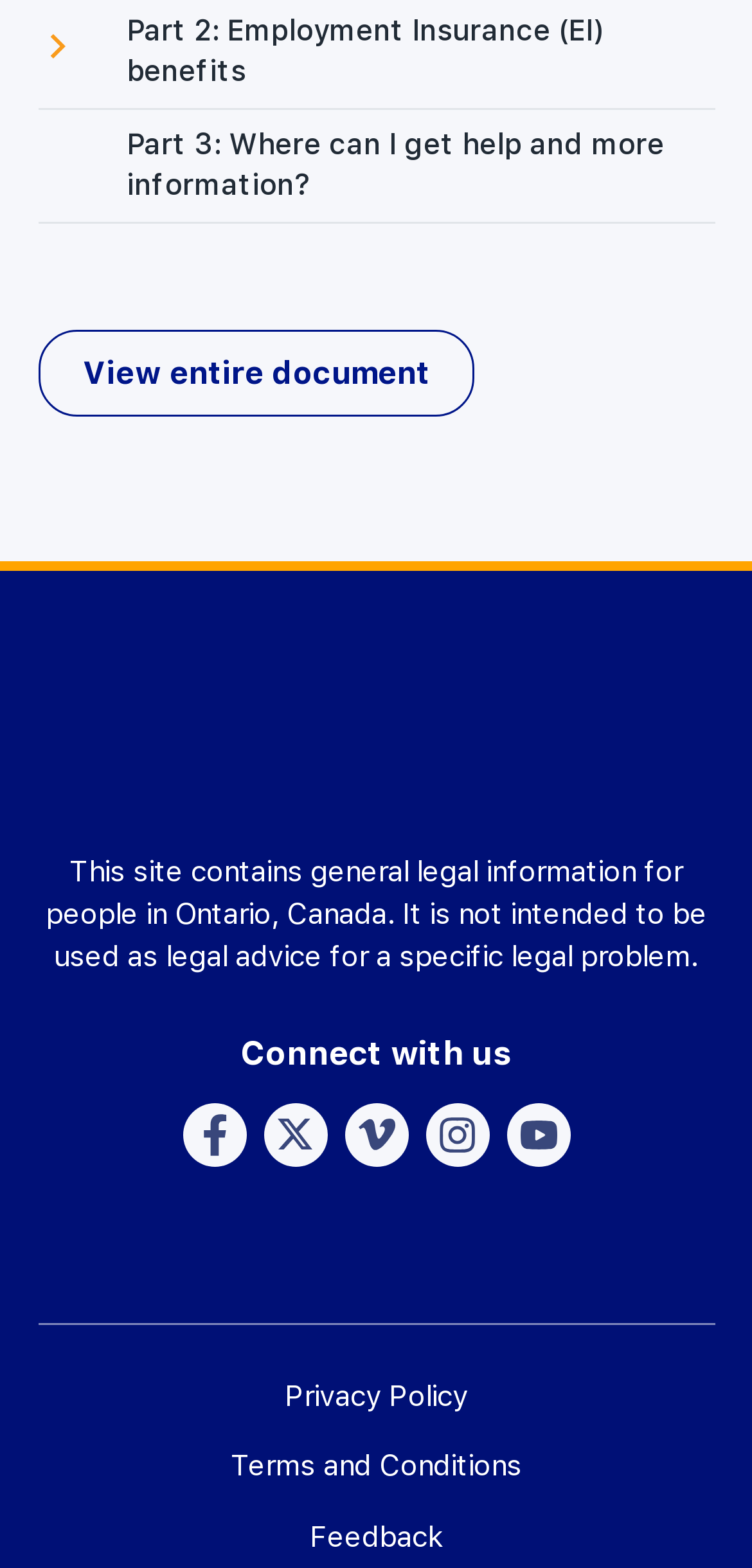Identify the bounding box coordinates of the clickable region required to complete the instruction: "View Part 2: Employment Insurance (EI) benefits". The coordinates should be given as four float numbers within the range of 0 and 1, i.e., [left, top, right, bottom].

[0.168, 0.007, 0.95, 0.058]